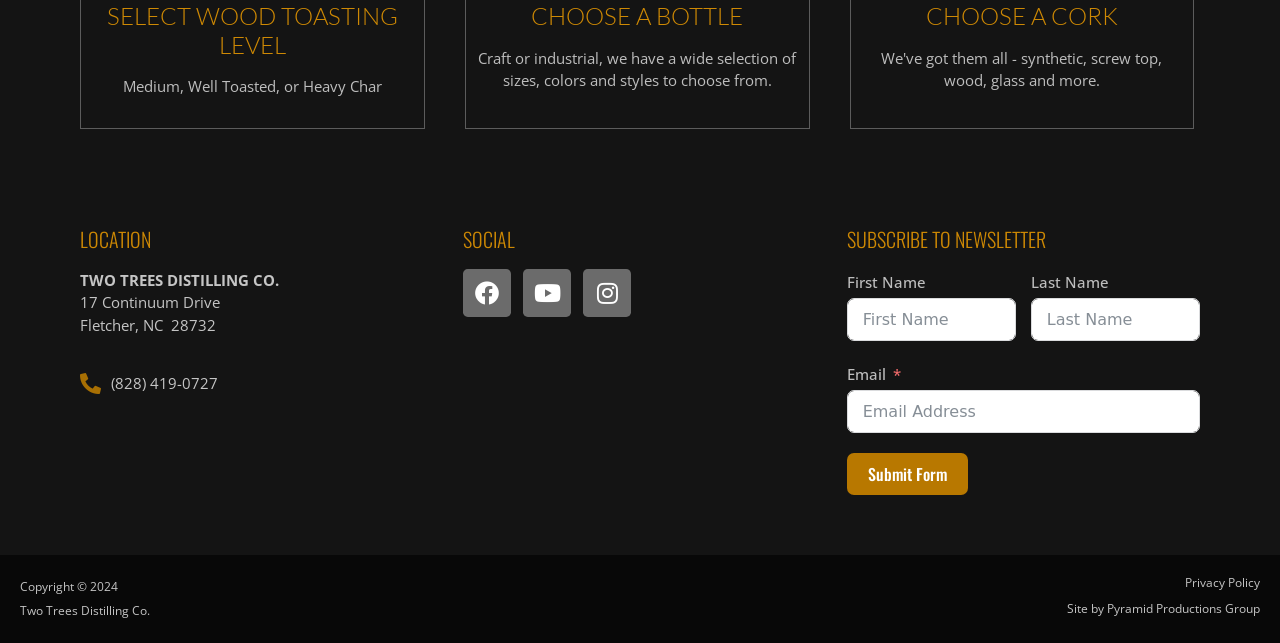Please identify the bounding box coordinates of the area that needs to be clicked to follow this instruction: "Choose a bottle".

[0.372, 0.003, 0.624, 0.048]